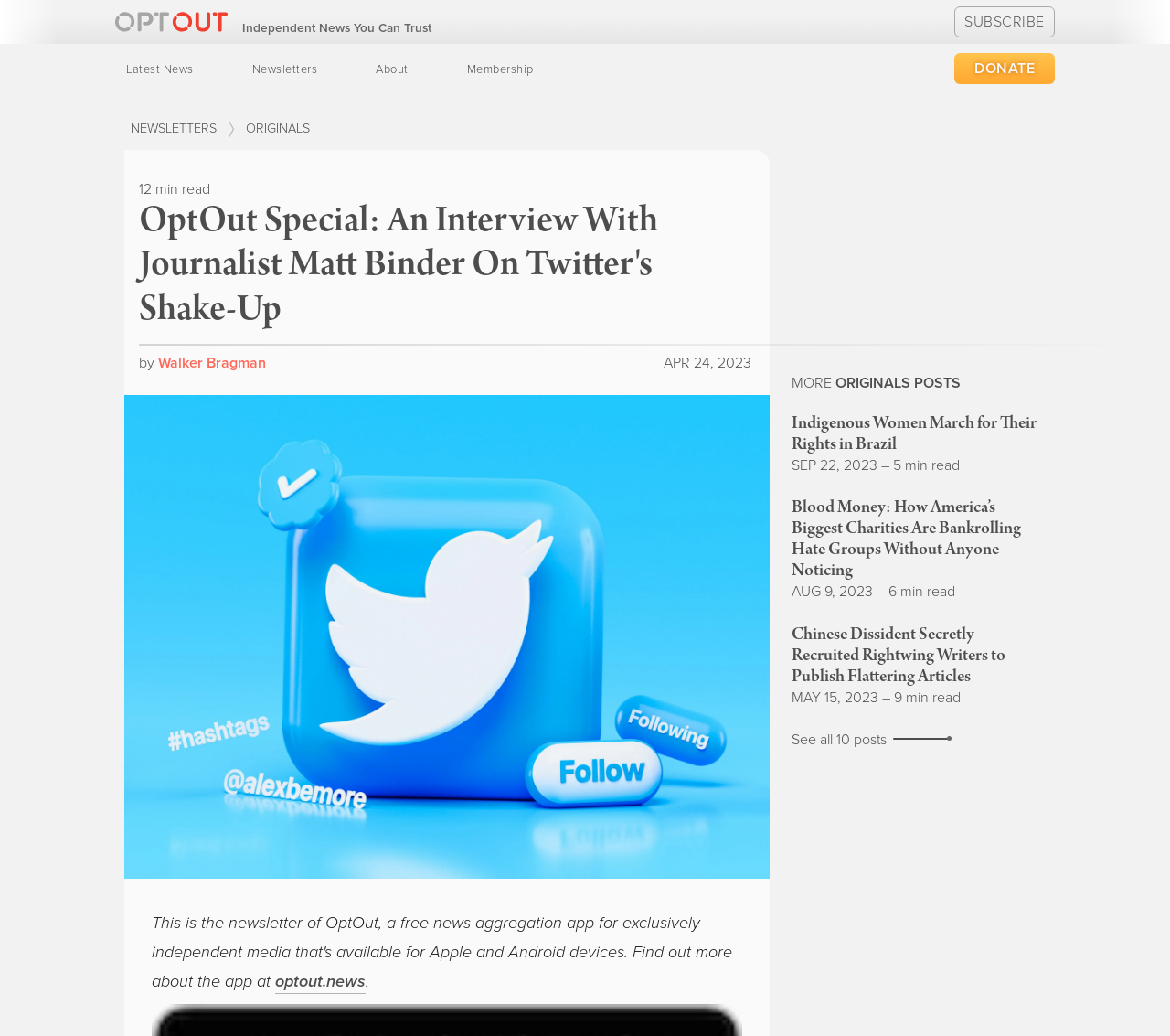Determine the bounding box coordinates for the clickable element required to fulfill the instruction: "Enter email address in the input field". Provide the coordinates as four float numbers between 0 and 1, i.e., [left, top, right, bottom].

[0.289, 0.591, 0.583, 0.642]